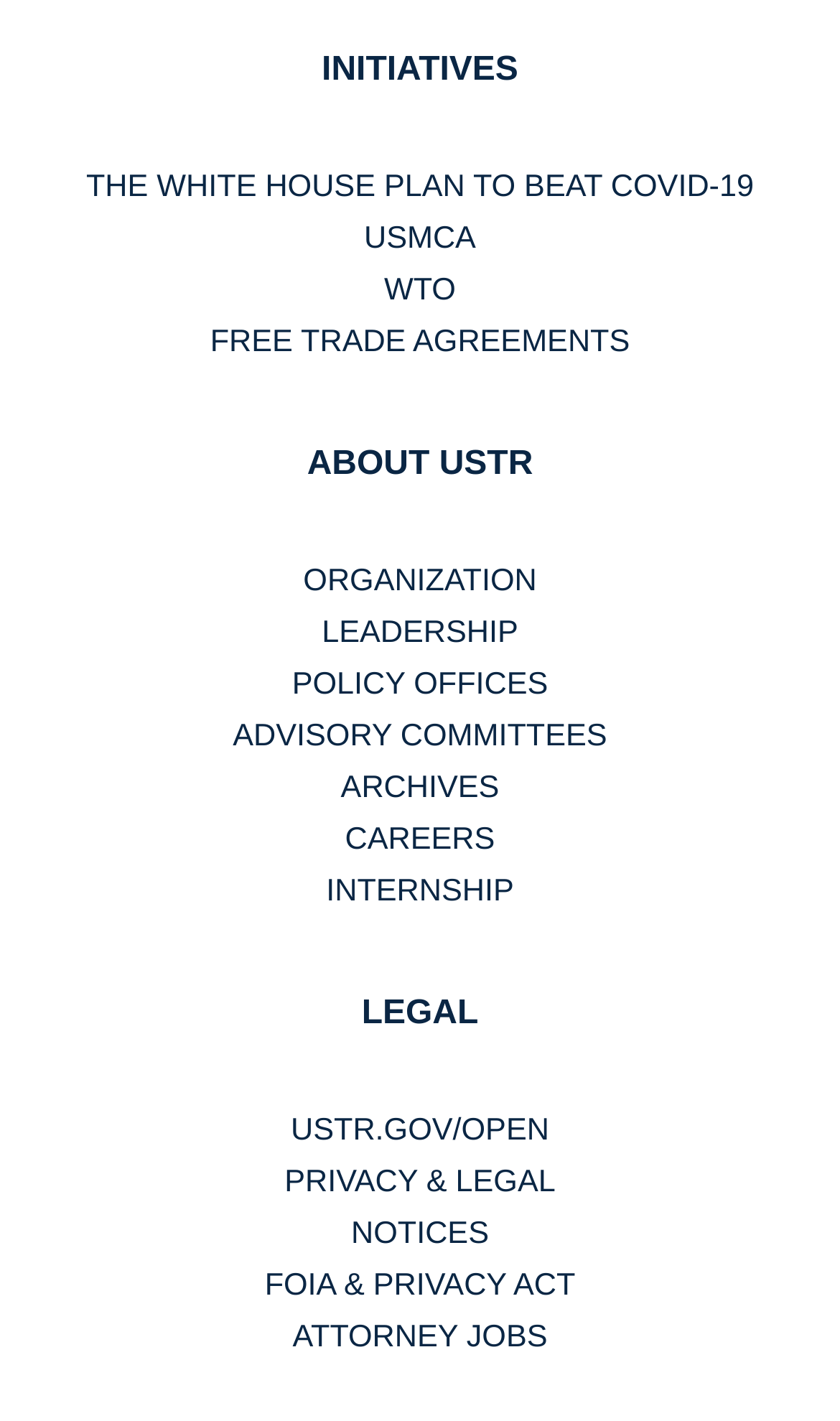How many policy-related links are on the webpage? Examine the screenshot and reply using just one word or a brief phrase.

5